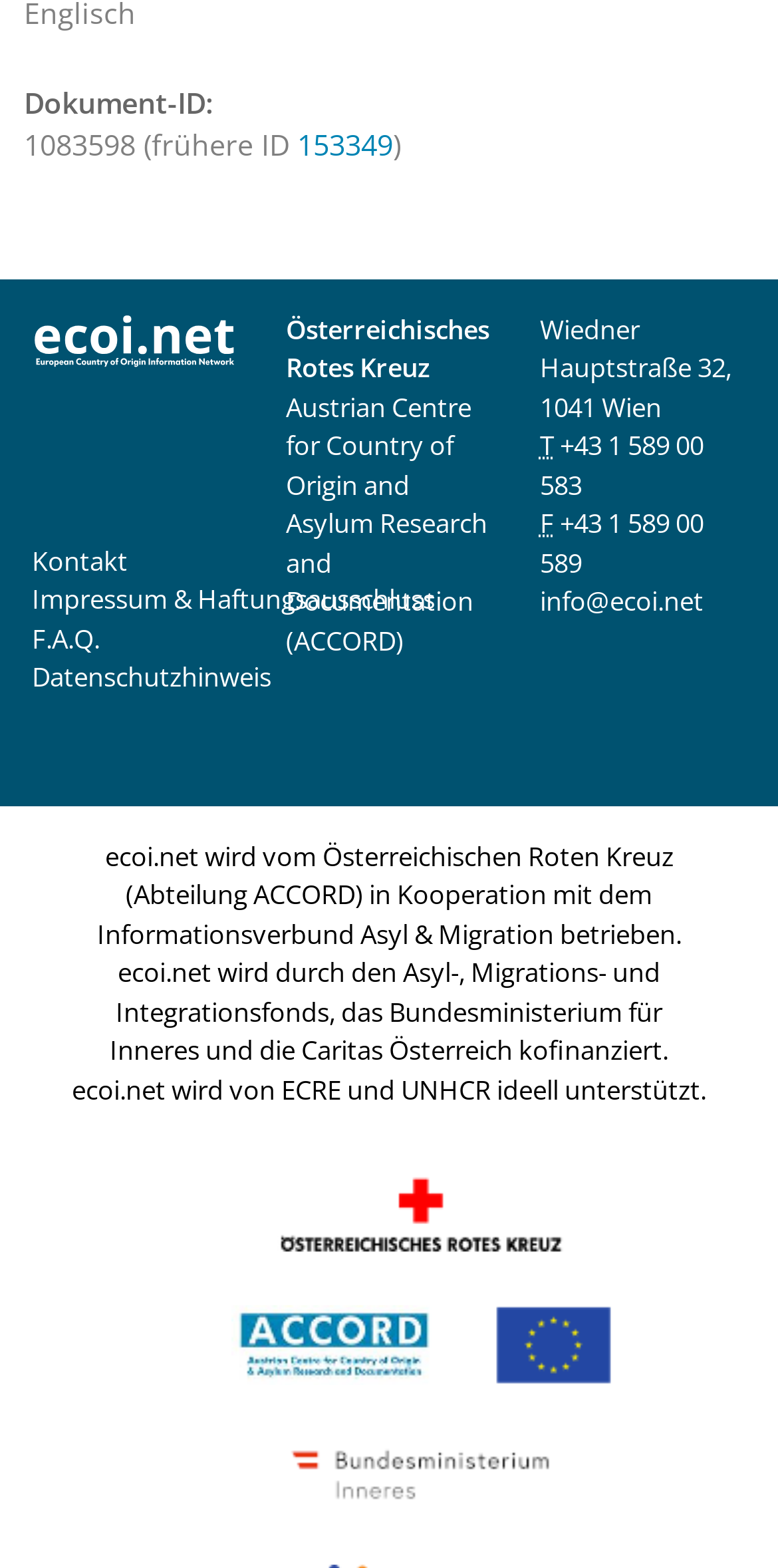Refer to the element description Store potatoes without spoiling and identify the corresponding bounding box in the screenshot. Format the coordinates as (top-left x, top-left y, bottom-right x, bottom-right y) with values in the range of 0 to 1.

None